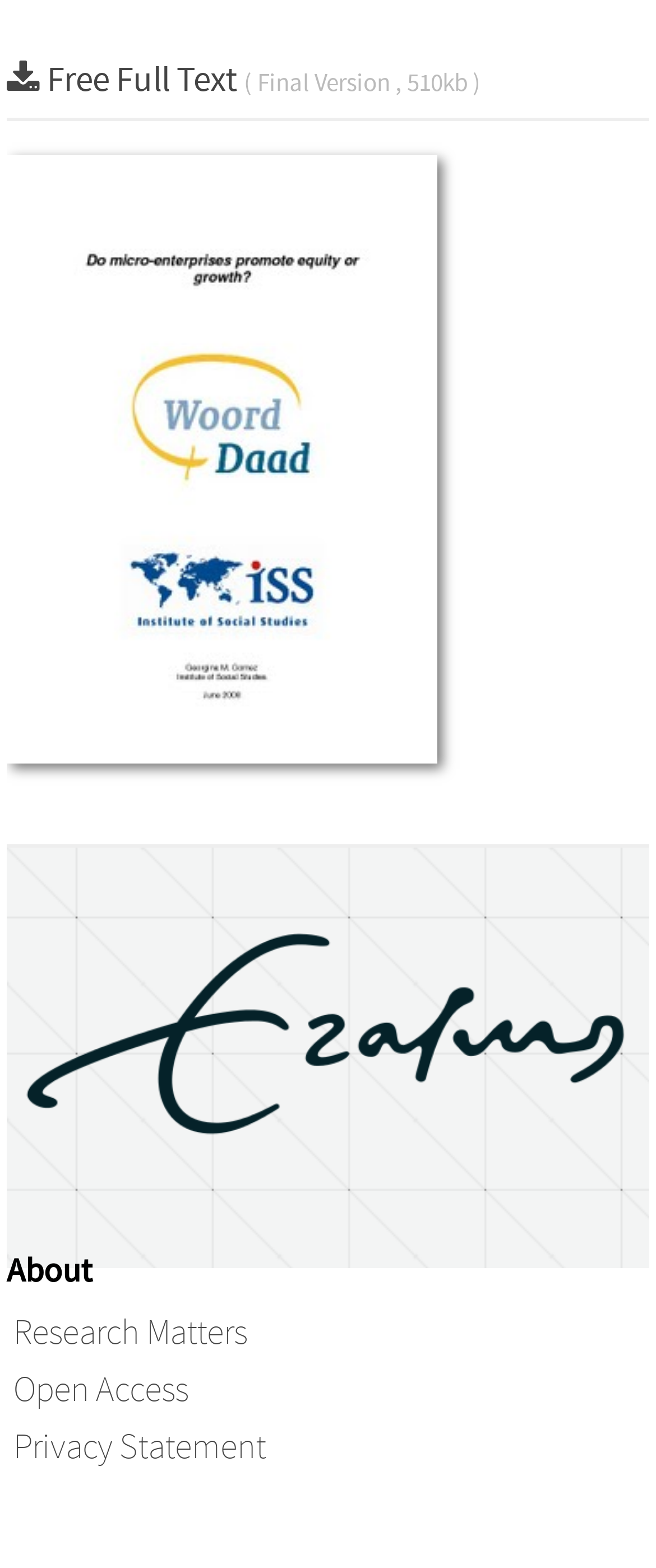How many images are there in the footer?
Examine the image and give a concise answer in one word or a short phrase.

2